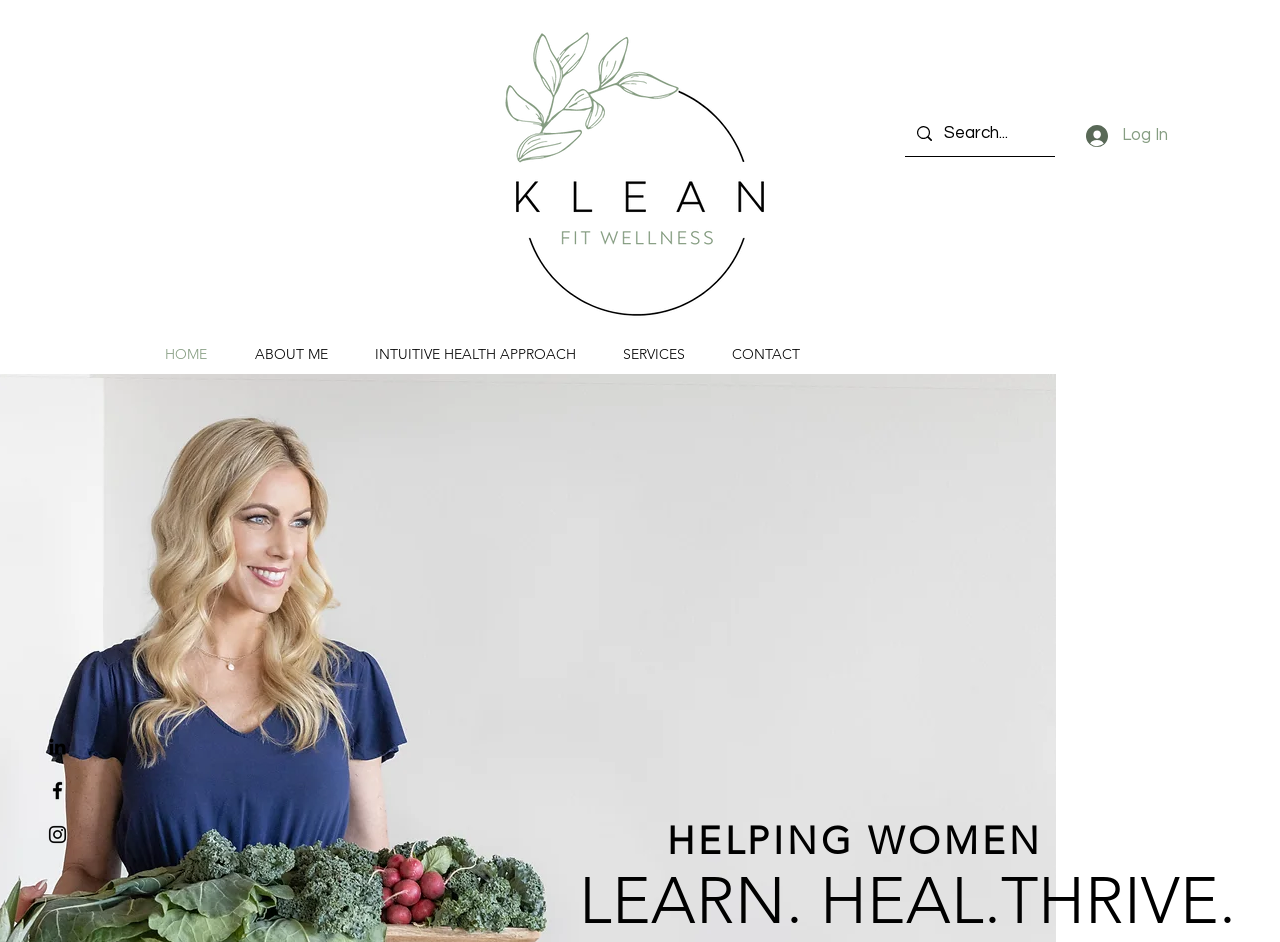What is the brand of the logo at the top?
Please answer the question with a single word or phrase, referencing the image.

Klean Fit Wellness